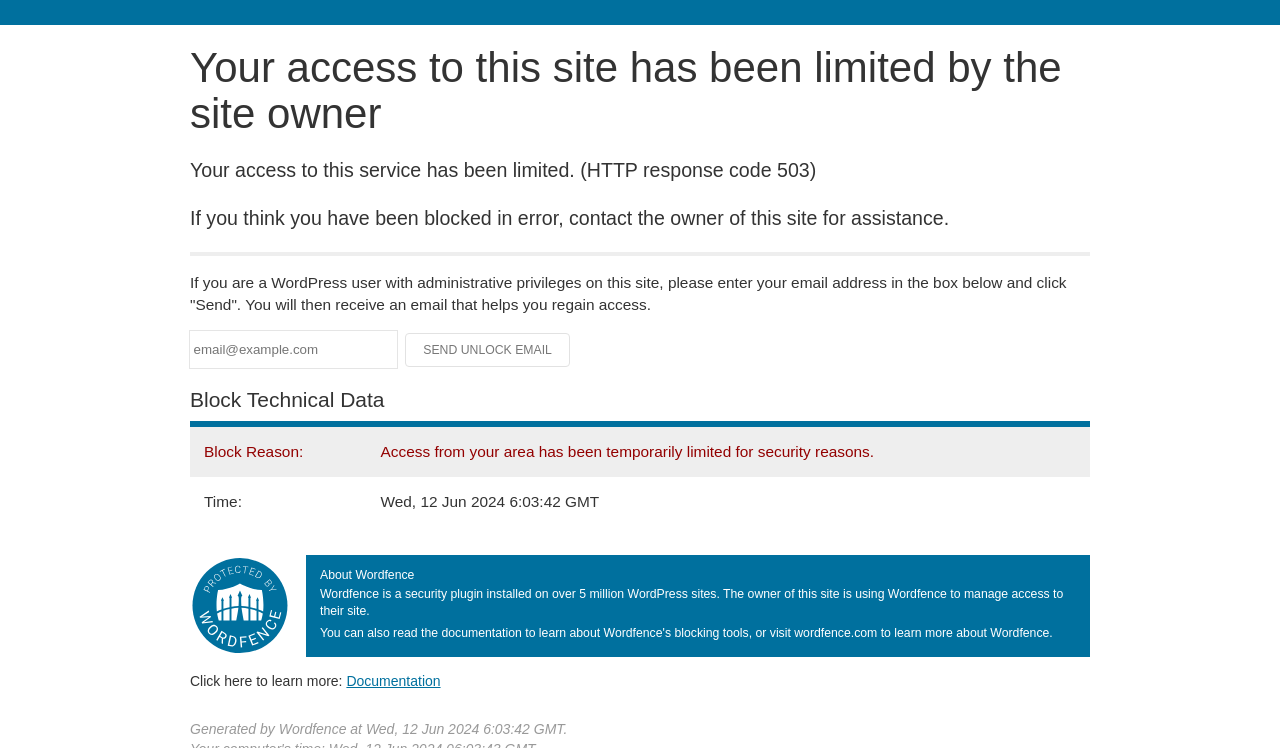Reply to the question below using a single word or brief phrase:
What is the reason for the site access limitation?

Security reasons